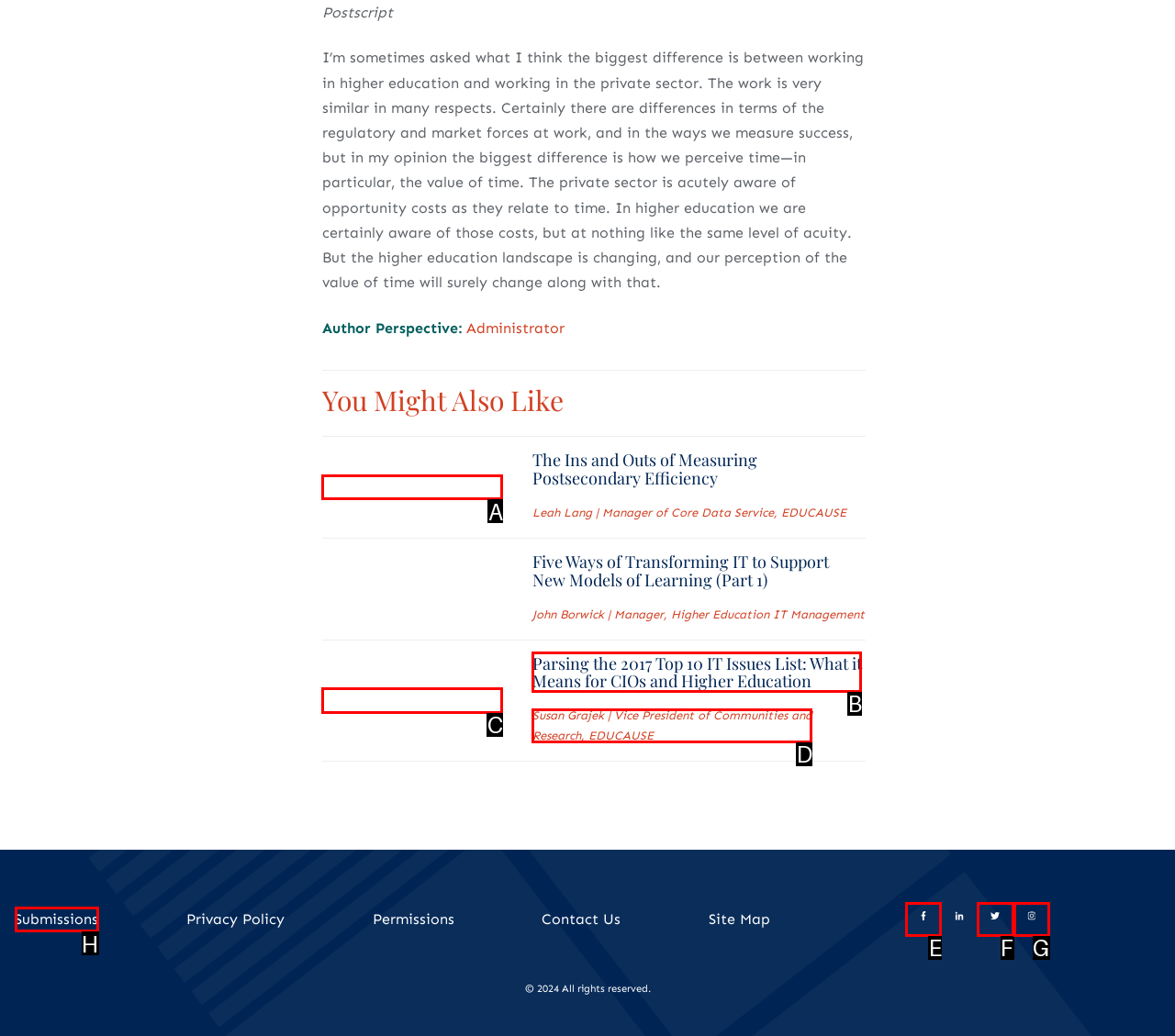Which option corresponds to the following element description: Follow us on Twitter?
Please provide the letter of the correct choice.

F